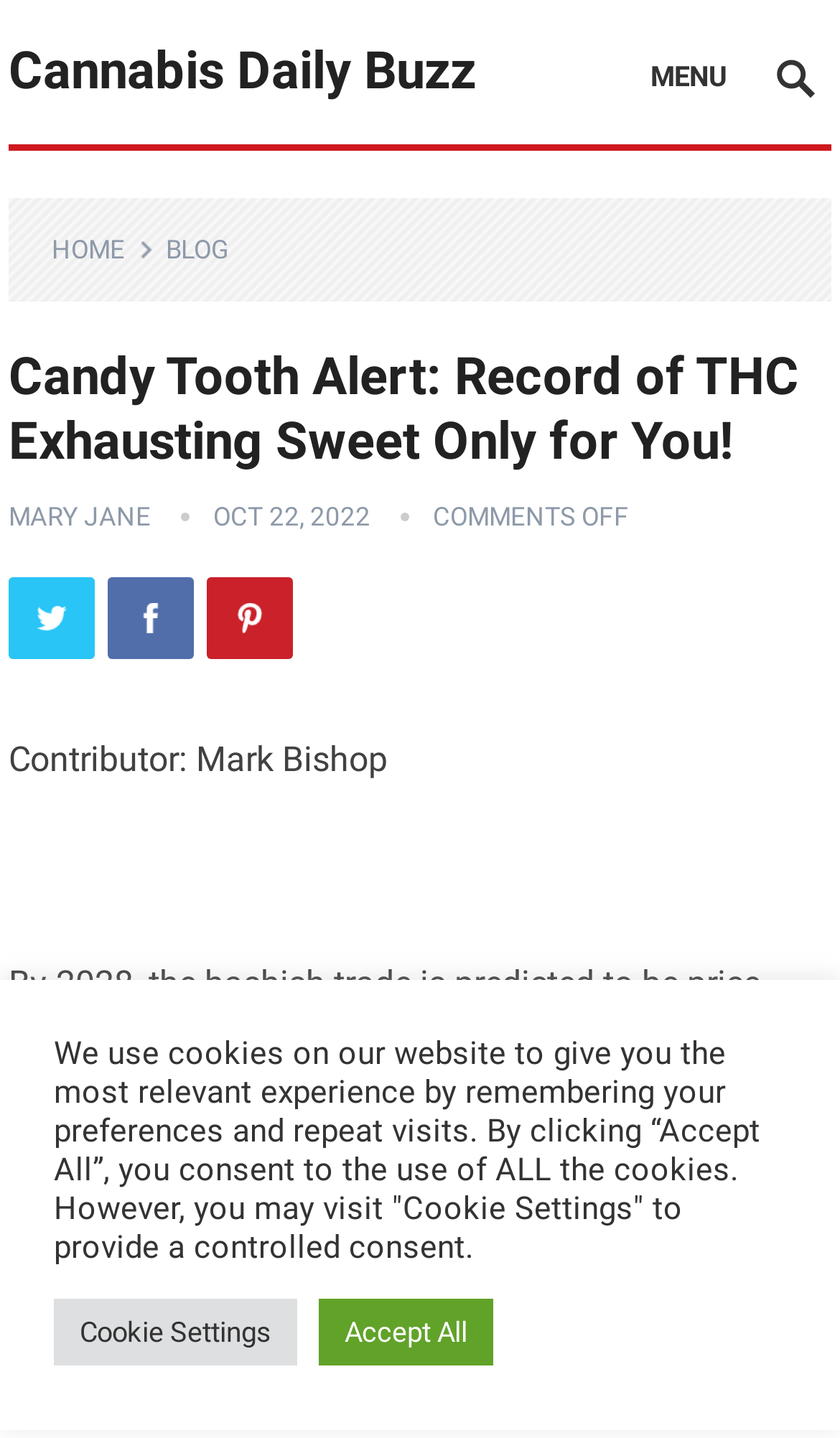What social media platforms are linked on the page?
Answer the question with a single word or phrase, referring to the image.

Twitter, Facebook, Pinterest